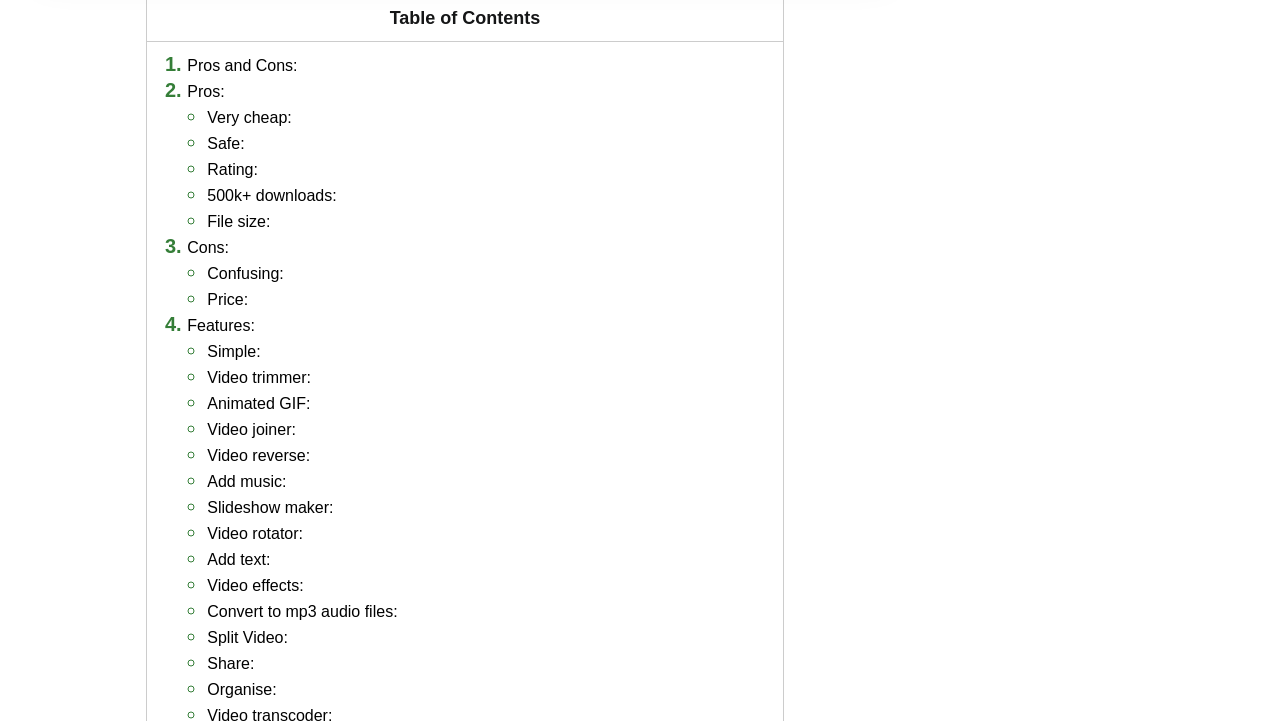Please examine the image and answer the question with a detailed explanation:
What are the pros of the product?

The pros of the product are listed under the 'Pros:' section, which includes 'Very cheap:', 'Safe:', 'Rating:', and 'File size:' as indicated by the link elements with these texts.